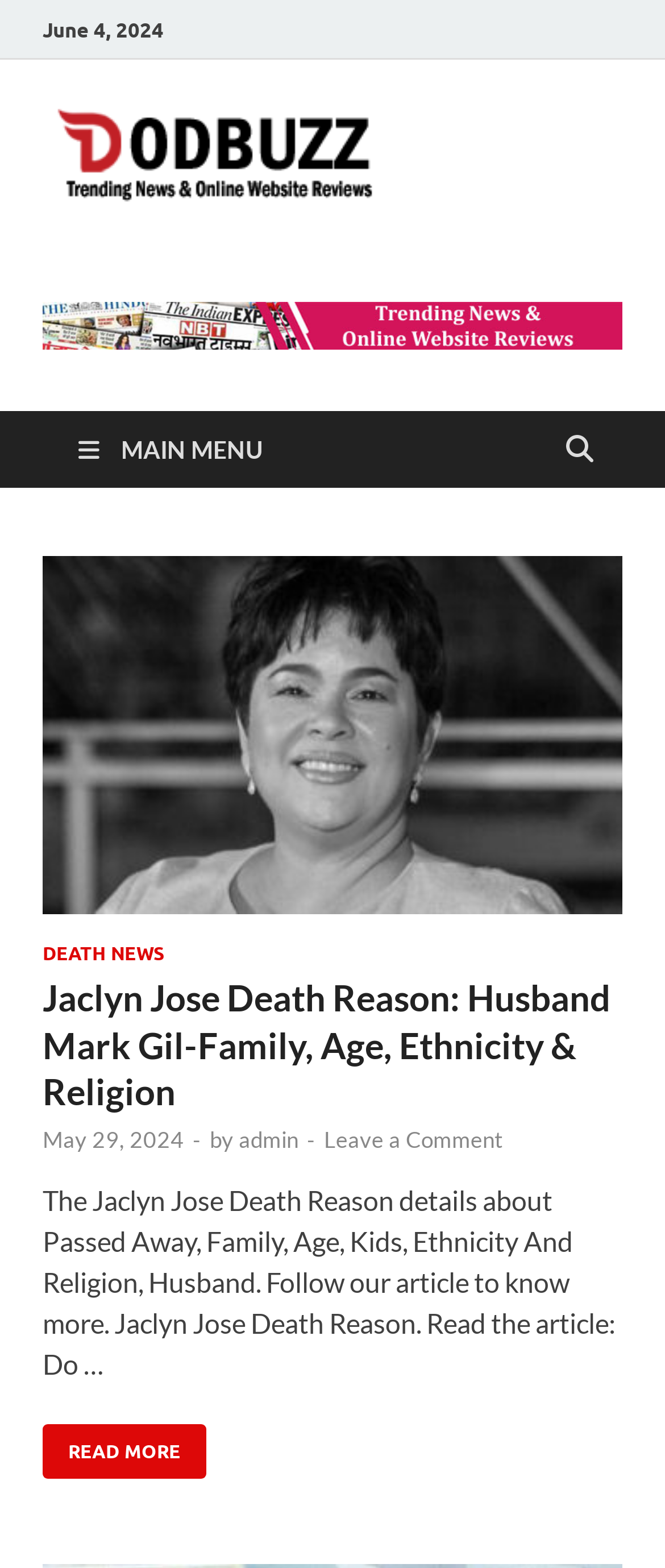Please determine the bounding box coordinates of the element's region to click in order to carry out the following instruction: "Call the phone number". The coordinates should be four float numbers between 0 and 1, i.e., [left, top, right, bottom].

None